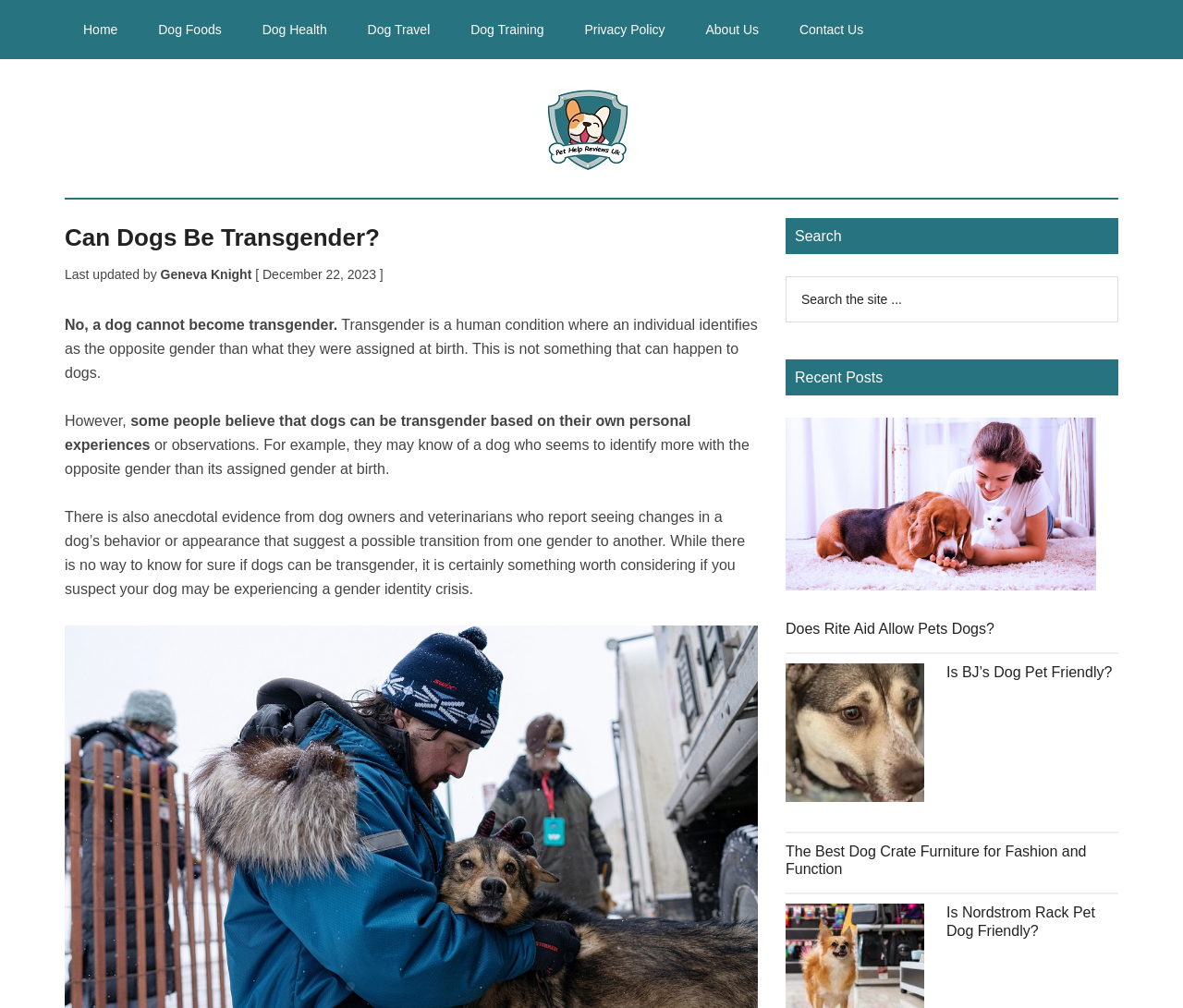What is the purpose of the search box?
Based on the visual information, provide a detailed and comprehensive answer.

I found a search box with a placeholder text 'Search the site...' and a 'Search' button, which suggests that it is used to search for content within the website.